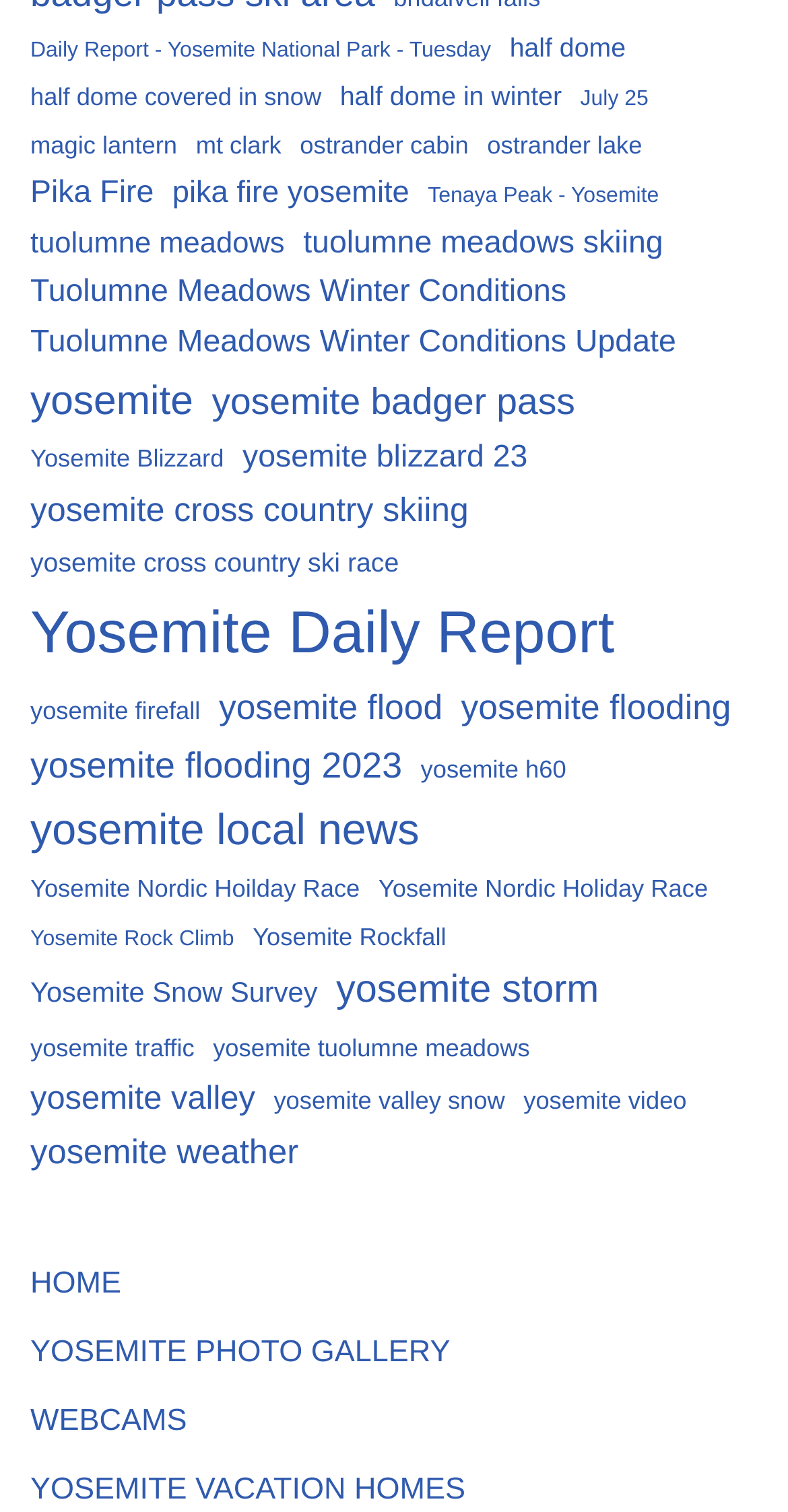Locate the bounding box coordinates of the element's region that should be clicked to carry out the following instruction: "Check Yosemite webcams". The coordinates need to be four float numbers between 0 and 1, i.e., [left, top, right, bottom].

[0.038, 0.928, 0.237, 0.951]